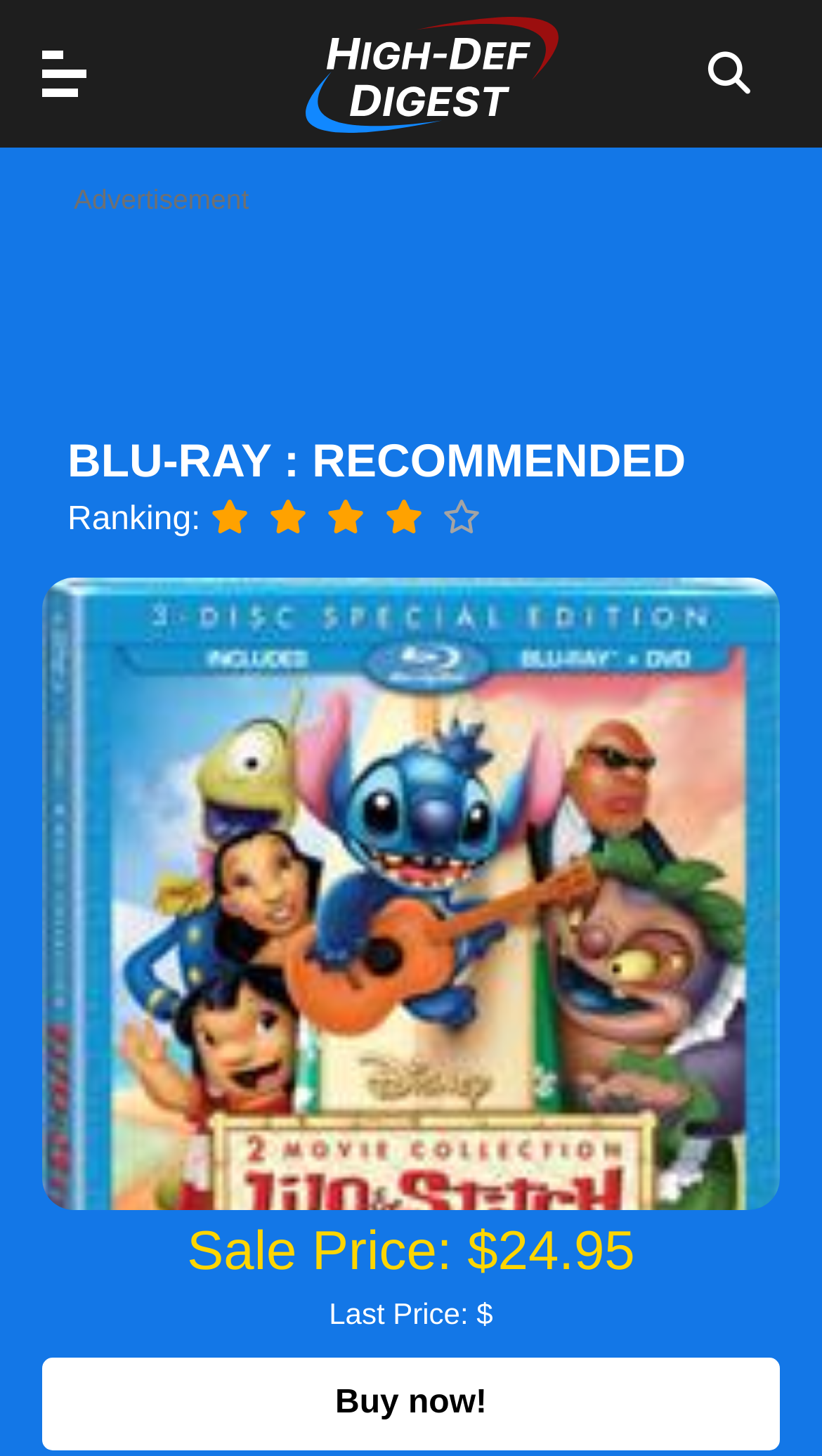Kindly provide the bounding box coordinates of the section you need to click on to fulfill the given instruction: "Read Blu-Ray reviews".

[0.0, 0.369, 0.097, 0.5]